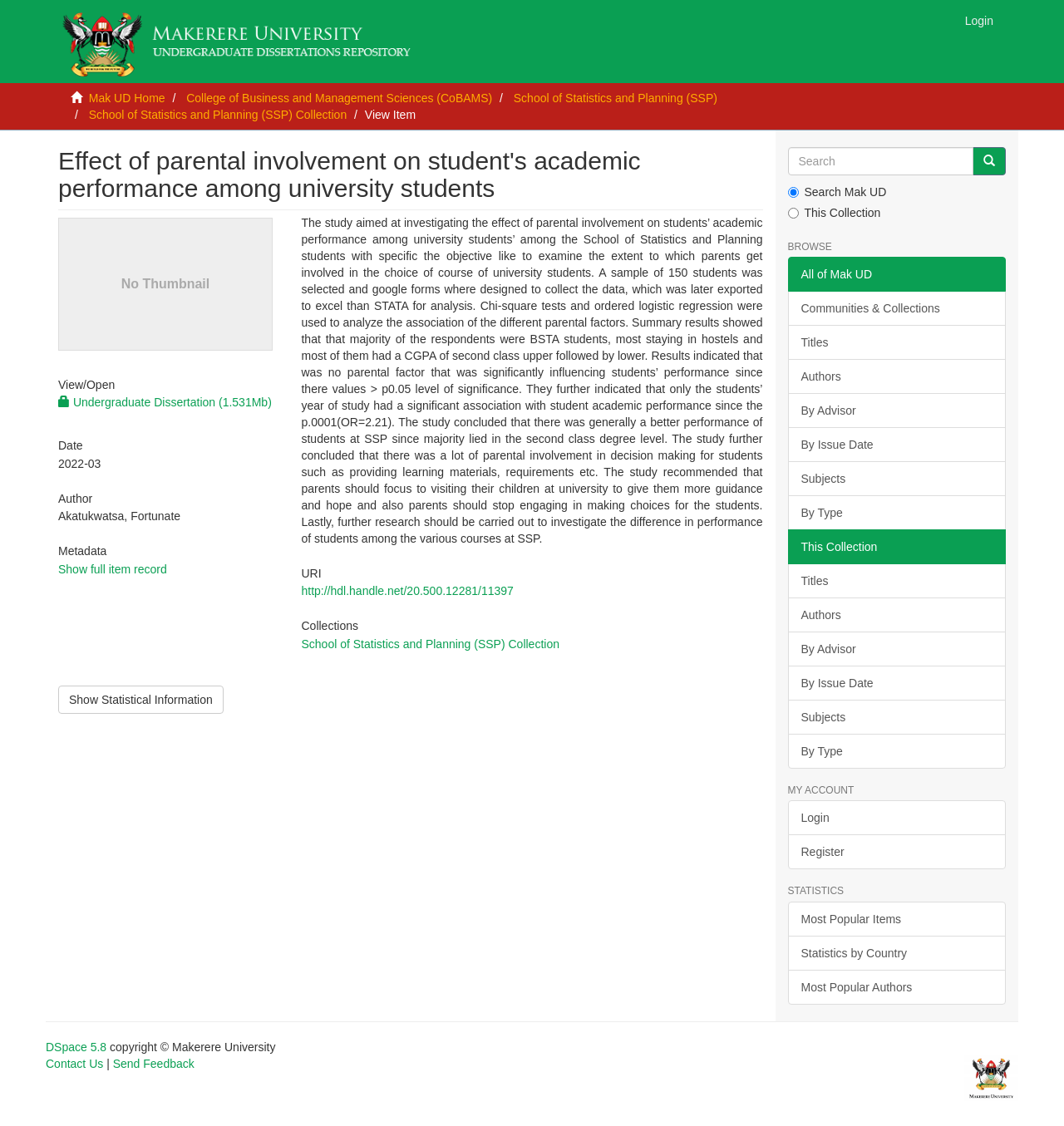Please locate the bounding box coordinates of the region I need to click to follow this instruction: "Go to School of Statistics and Planning (SSP) Collection".

[0.483, 0.081, 0.674, 0.093]